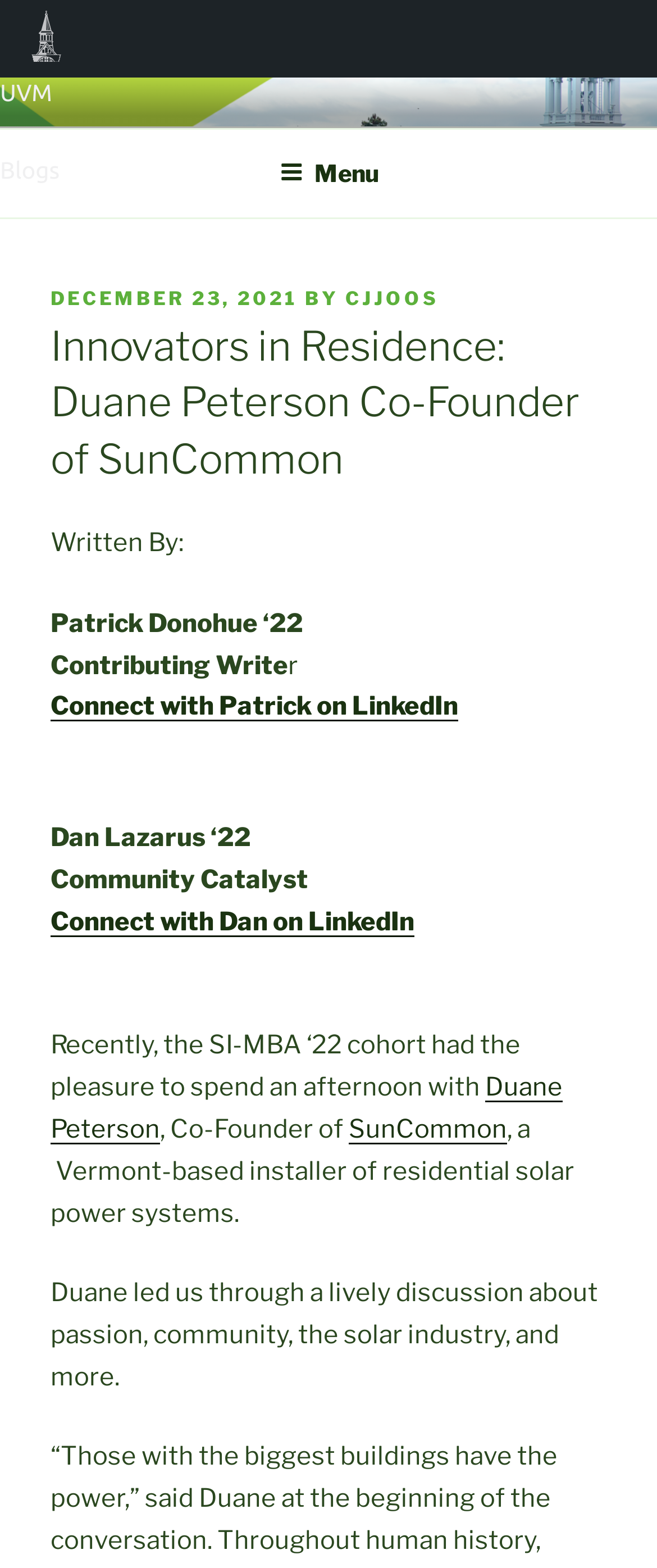Identify the bounding box coordinates of the clickable region necessary to fulfill the following instruction: "Leave a comment". The bounding box coordinates should be four float numbers between 0 and 1, i.e., [left, top, right, bottom].

None